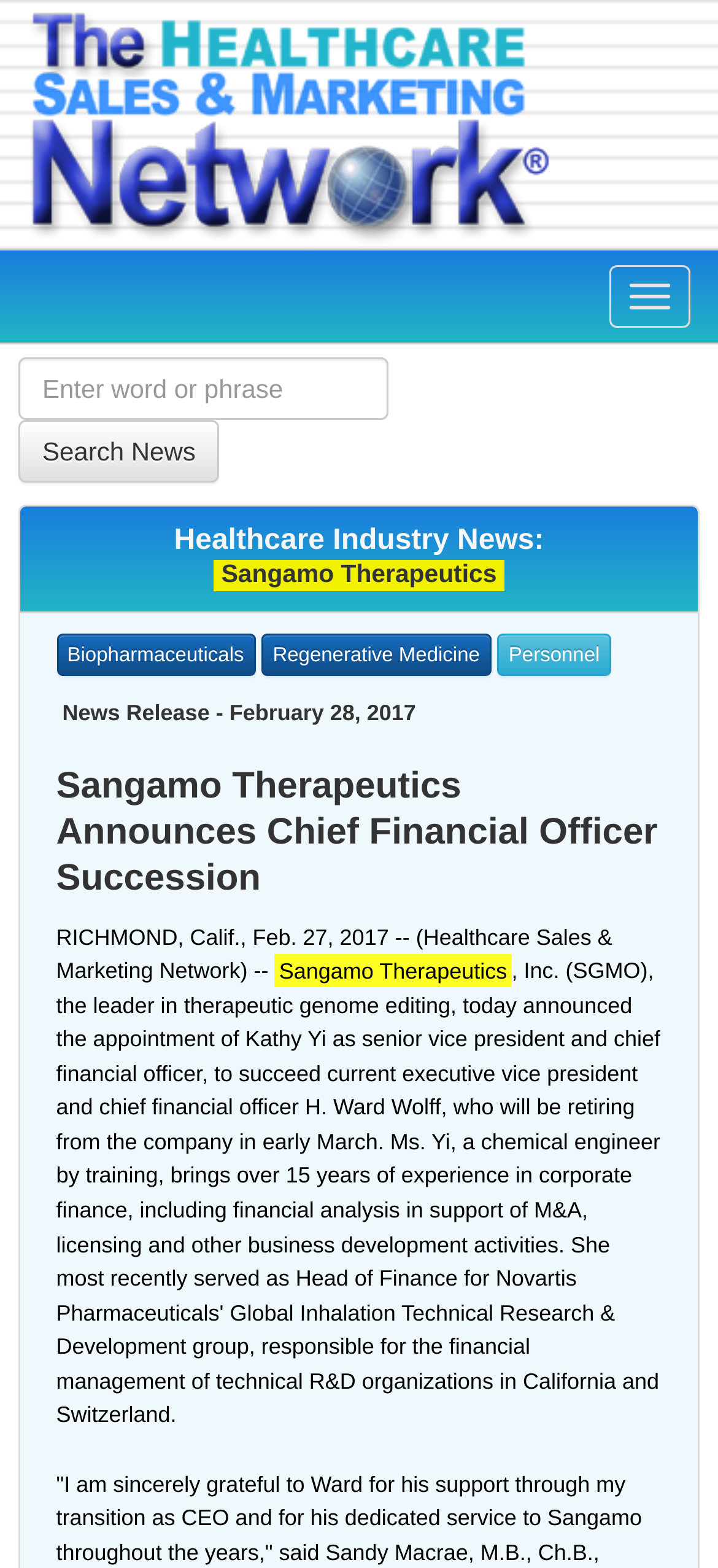Please look at the image and answer the question with a detailed explanation: What is the date of the news release?

I found the answer by looking at the heading element with the text 'News Release - February 28, 2017' which indicates the date of the news release.